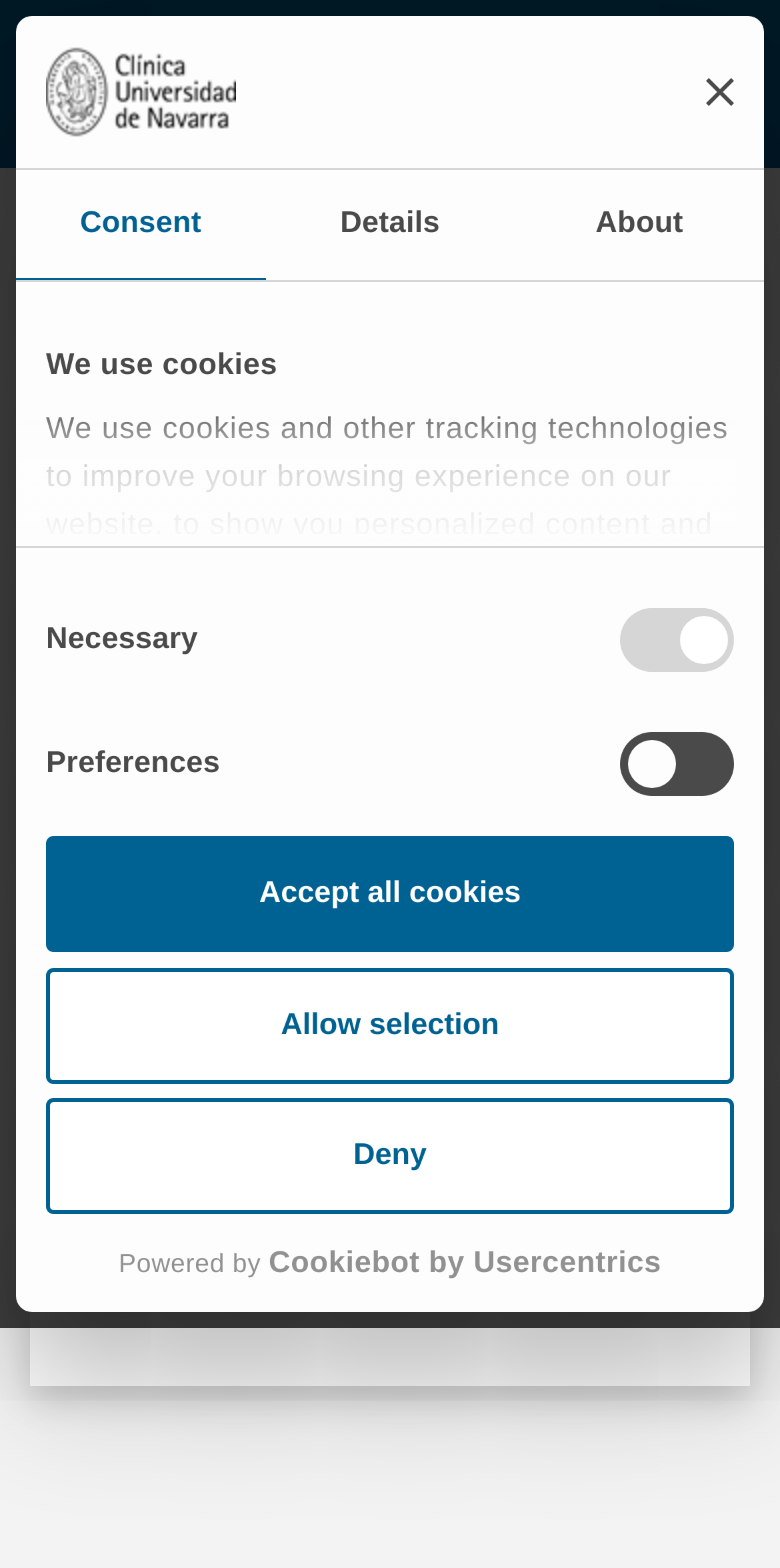Pinpoint the bounding box coordinates of the area that must be clicked to complete this instruction: "Click the Logotipo link".

[0.038, 0.042, 0.346, 0.062]